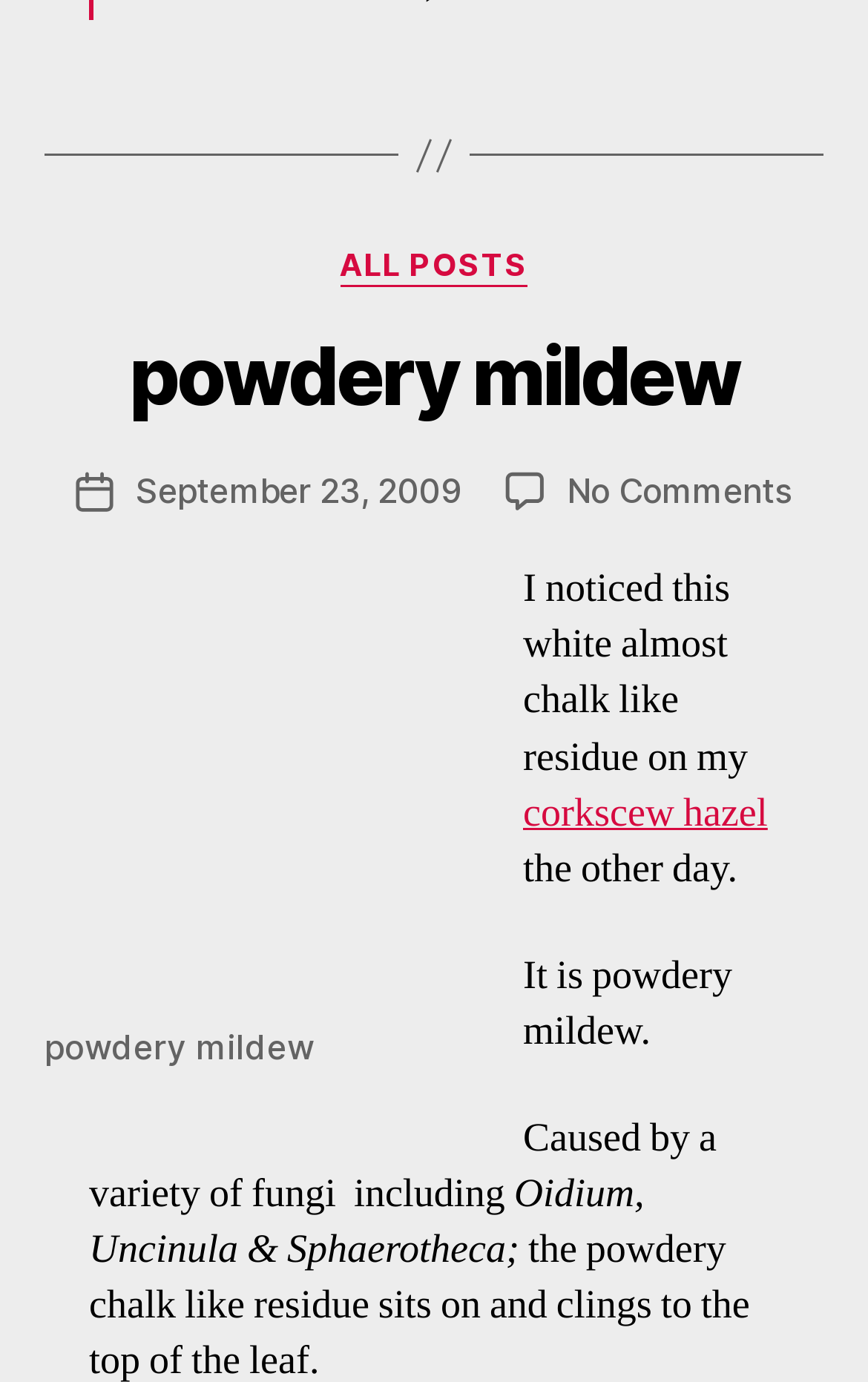Provide a short answer to the following question with just one word or phrase: Who is the author of the post?

Peter Donegan